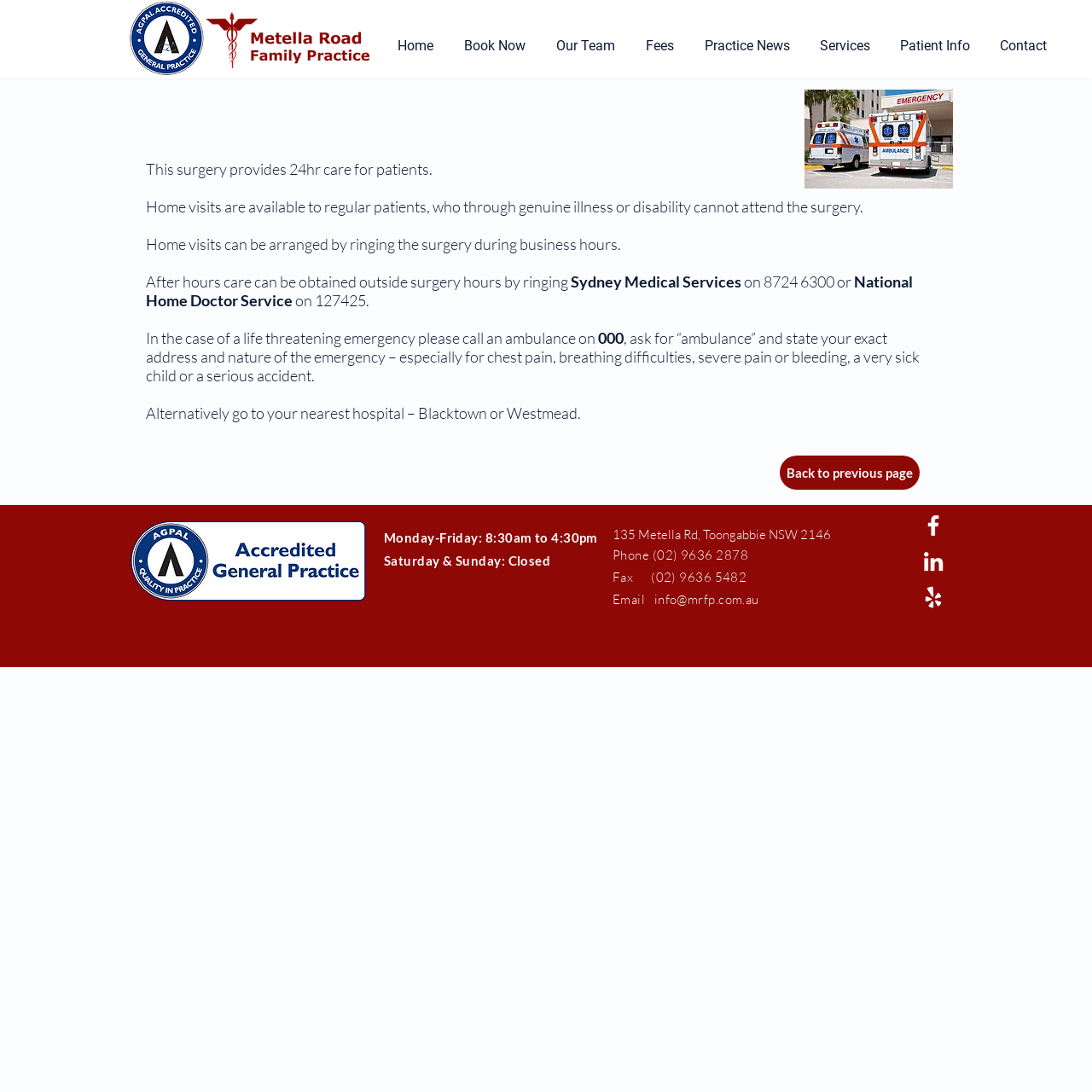How can one arrange a home visit?
Please ensure your answer is as detailed and informative as possible.

According to the webpage, home visits can be arranged by ringing the surgery during business hours, and the webpage provides the contact information for the surgery.